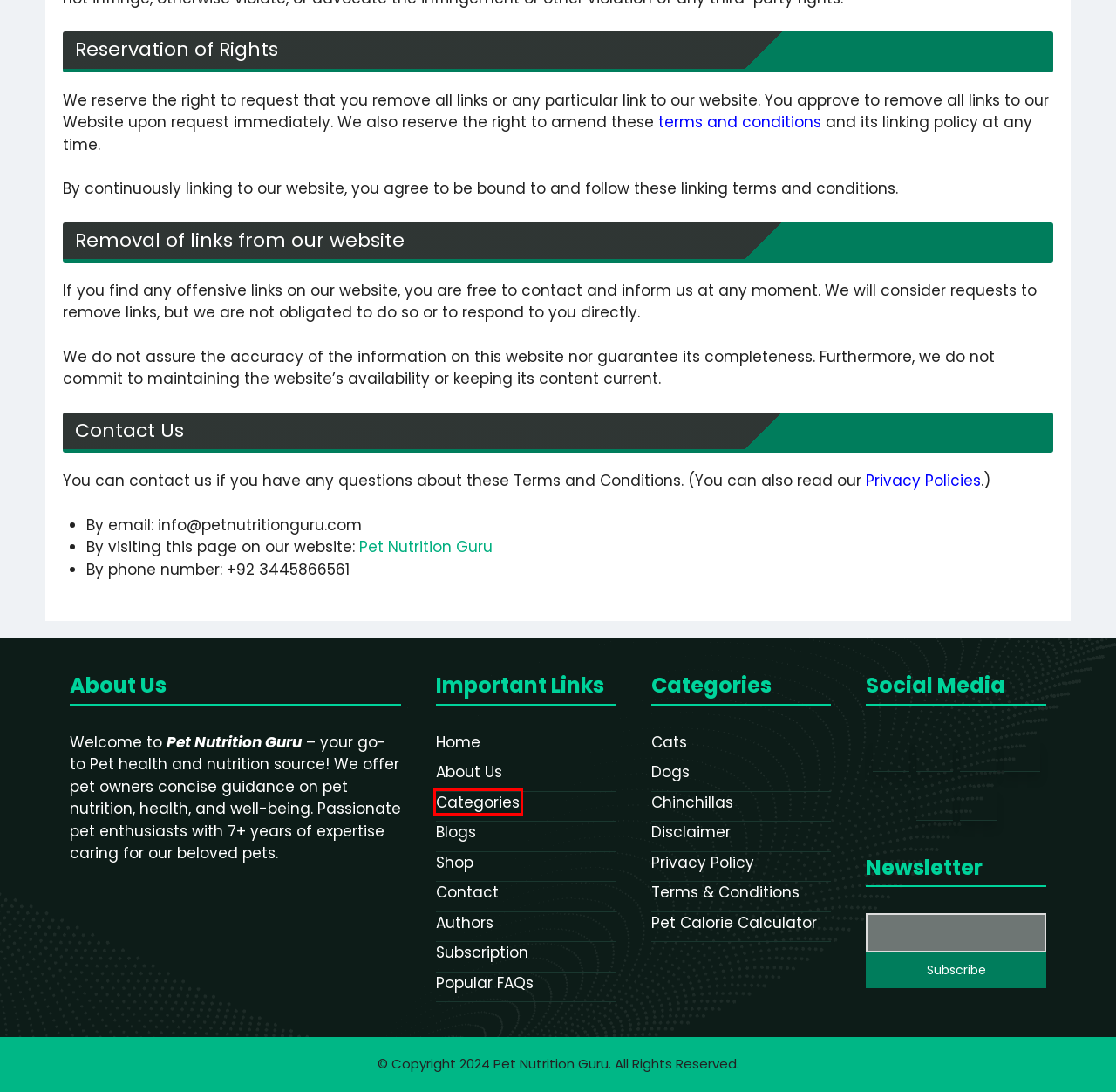Analyze the screenshot of a webpage featuring a red rectangle around an element. Pick the description that best fits the new webpage after interacting with the element inside the red bounding box. Here are the candidates:
A. Authors
B. Categories
C. Dog Nutrition
D. Dog Health
E. Shop - Pet Nutrition Guru
F. About Us
G. Contact
H. Privacy Policy

B